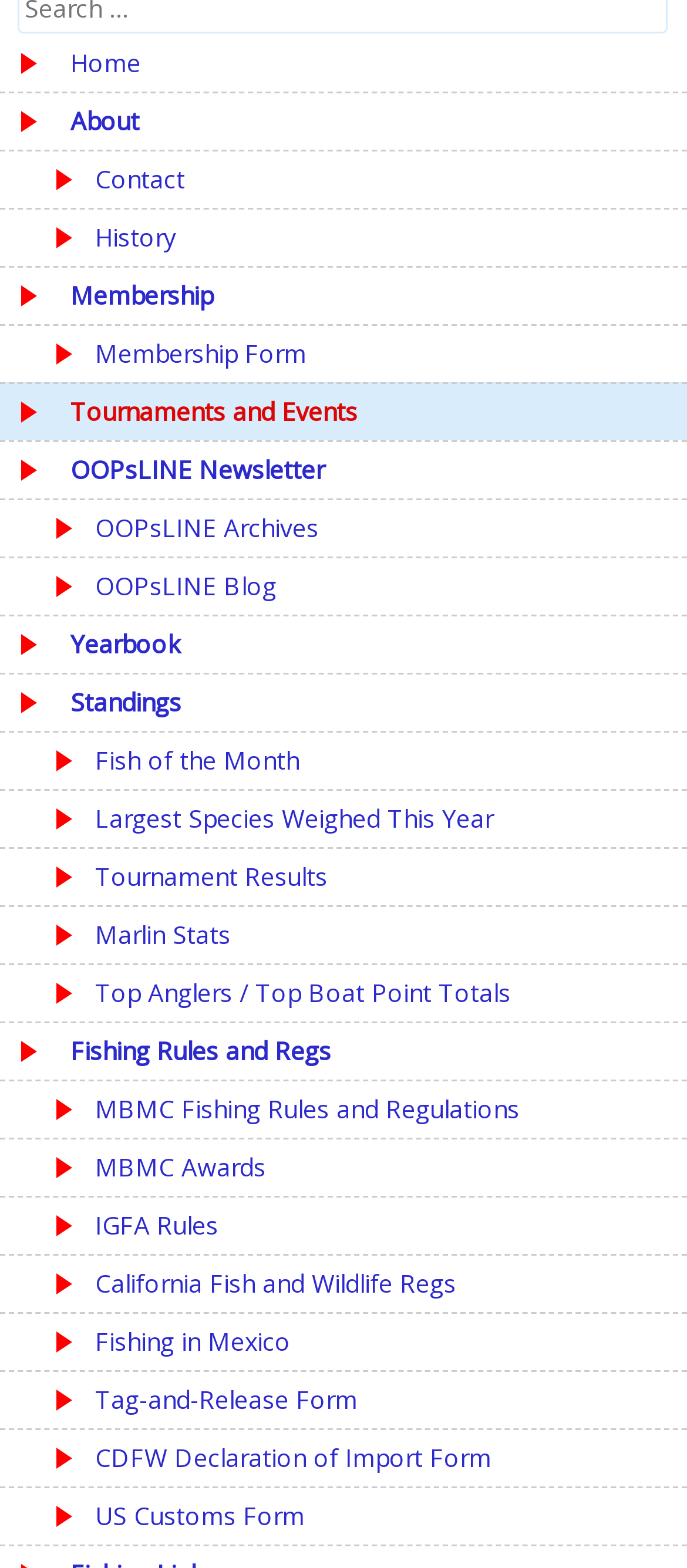How many links are in the top navigation menu?
Based on the image, provide your answer in one word or phrase.

15